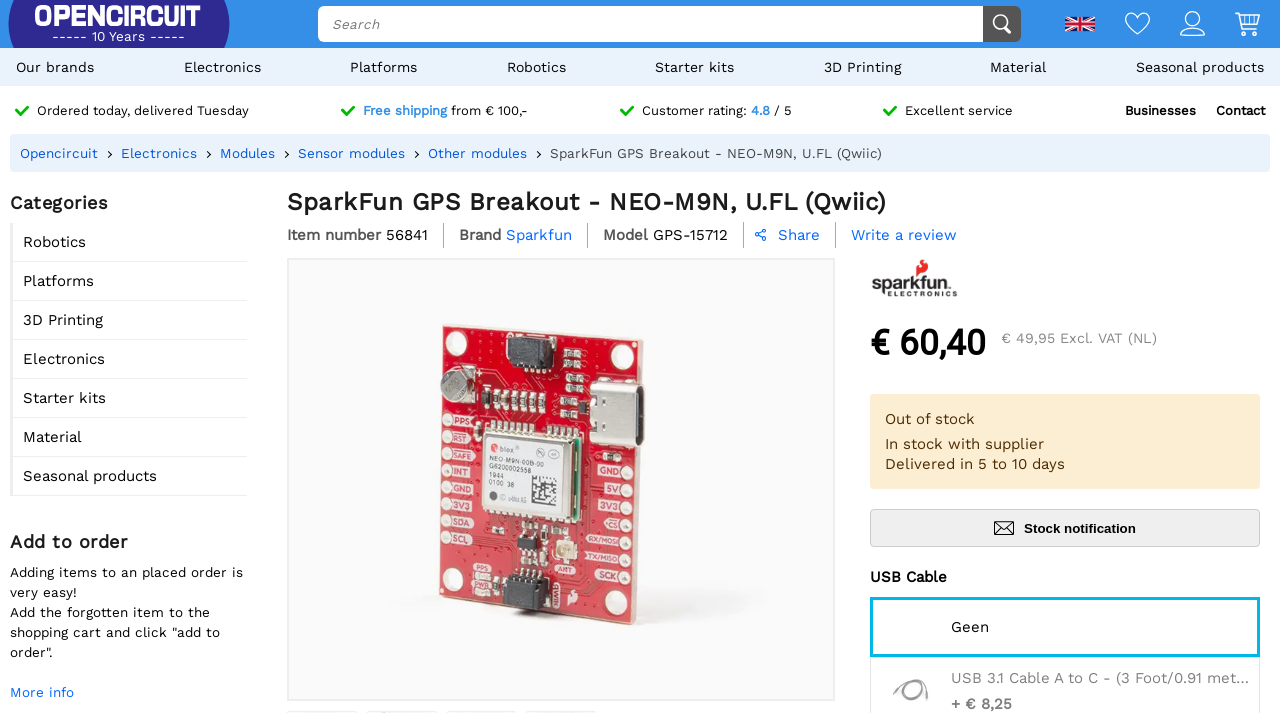Please locate the bounding box coordinates of the element that should be clicked to complete the given instruction: "Click on the link to read about 'CARTA EM REPÚDIO AO EMPRÉSTIMO SOLICITADO PELA SUZANO AO IFC'".

None